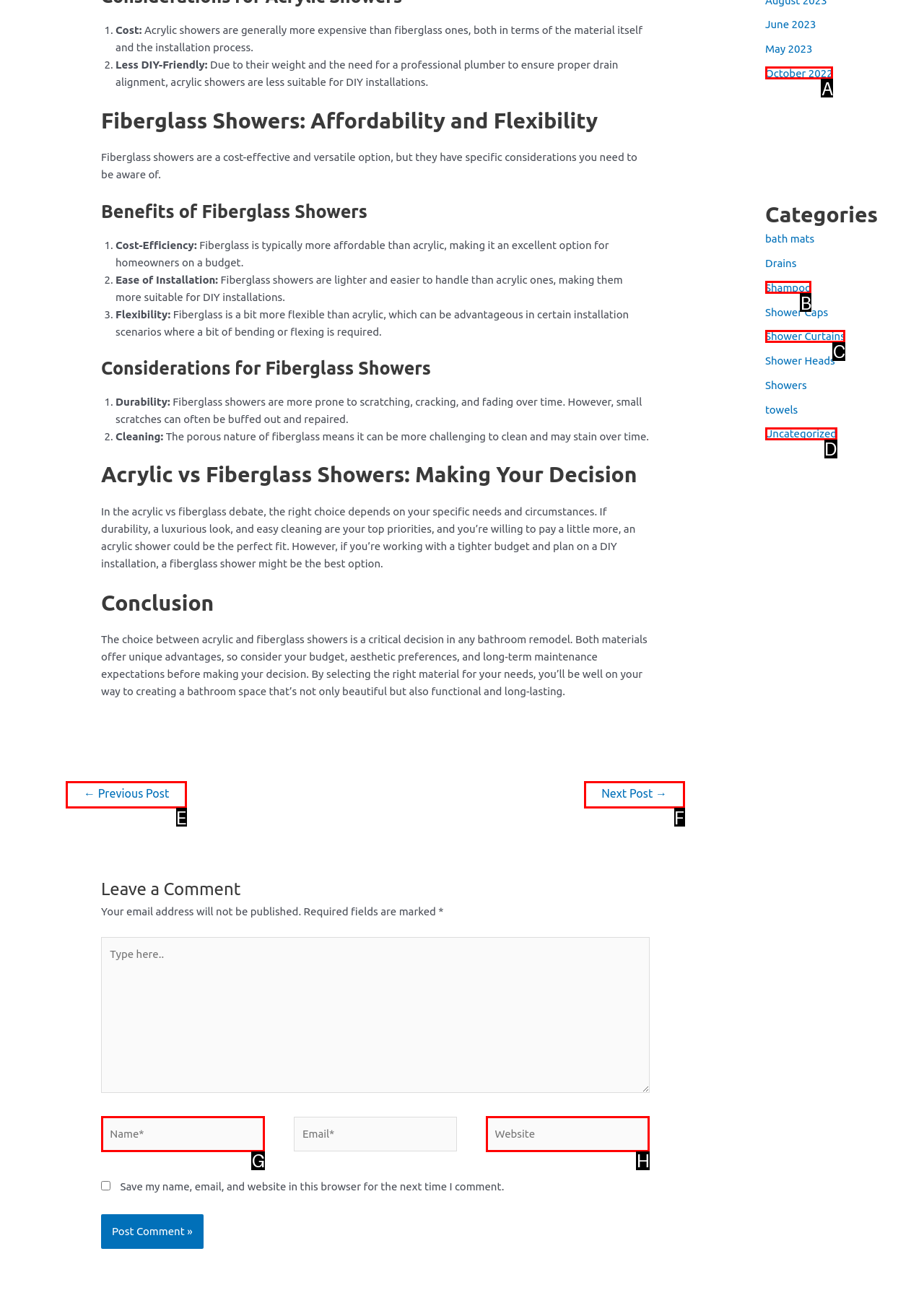From the available choices, determine which HTML element fits this description: Uncategorized Respond with the correct letter.

D